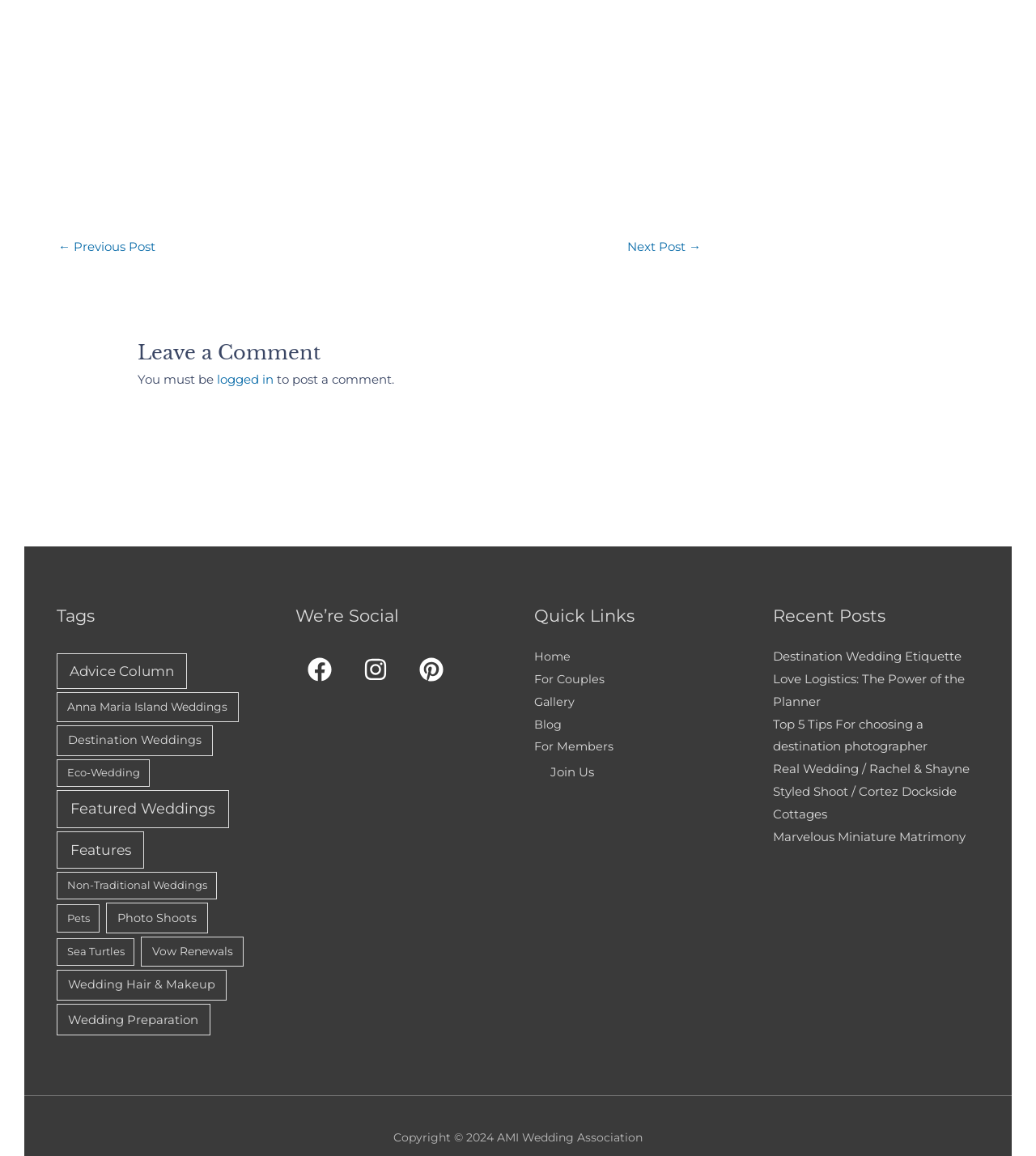What is the year of the copyright mentioned at the bottom of the page?
Please use the visual content to give a single word or phrase answer.

2024